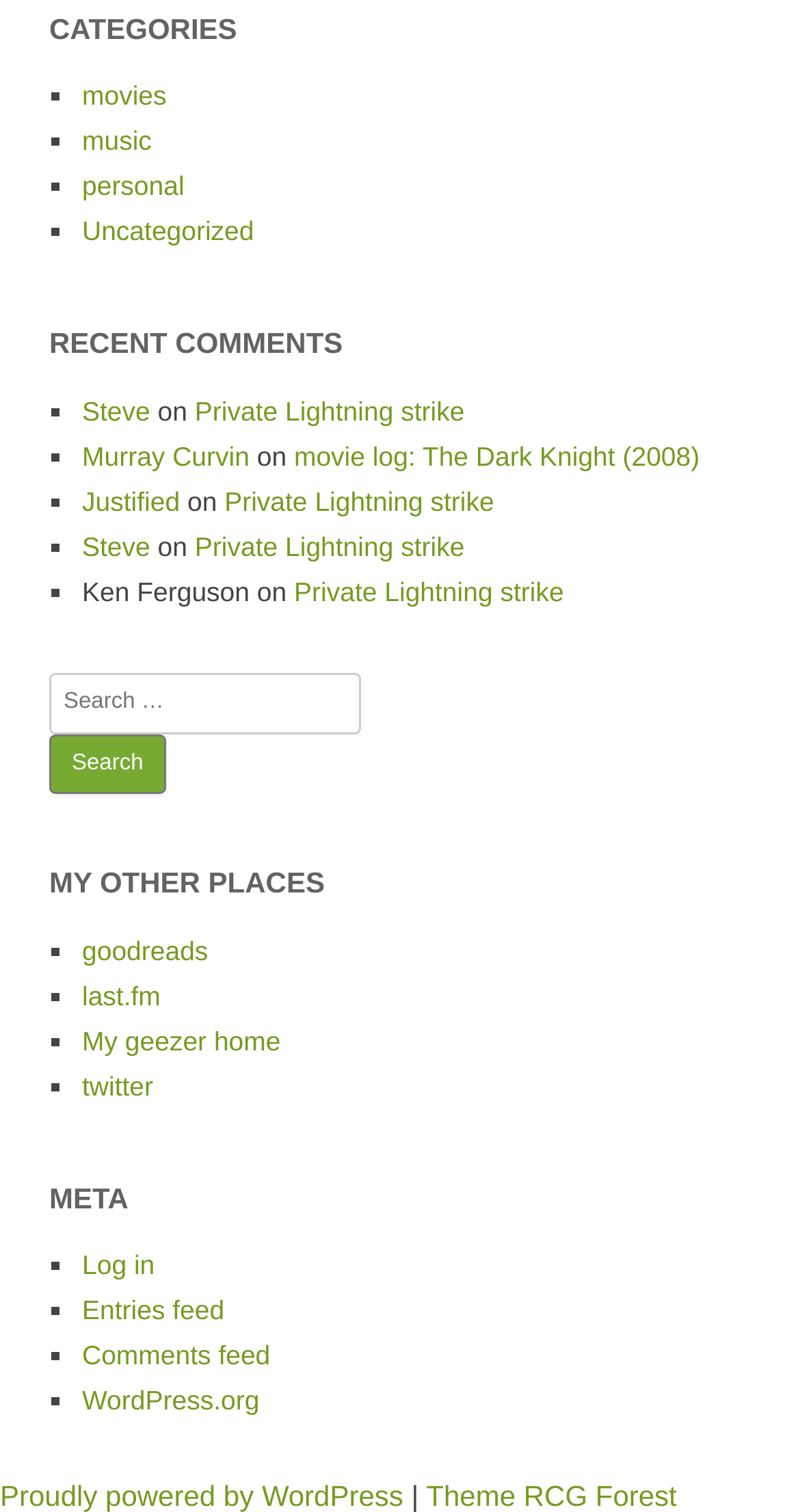Using the element description: "Private Lightning strike", determine the bounding box coordinates for the specified UI element. The coordinates should be four float numbers between 0 and 1, [left, top, right, bottom].

[0.243, 0.262, 0.581, 0.282]